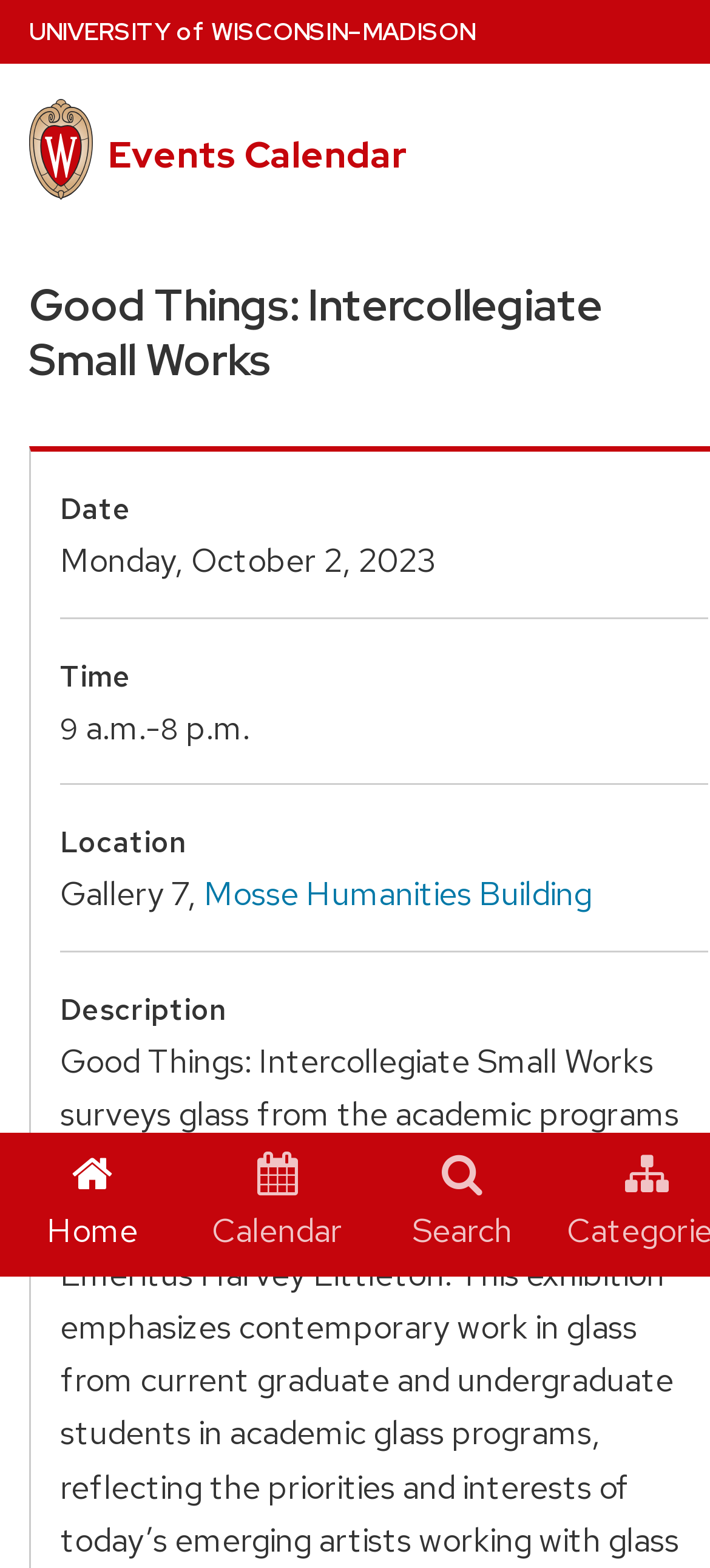Please provide a comprehensive answer to the question based on the screenshot: What time does the event start?

I found the start time of the event by looking at the static text elements with the text '8' and 'a.m.' which are located under the 'Time' label.